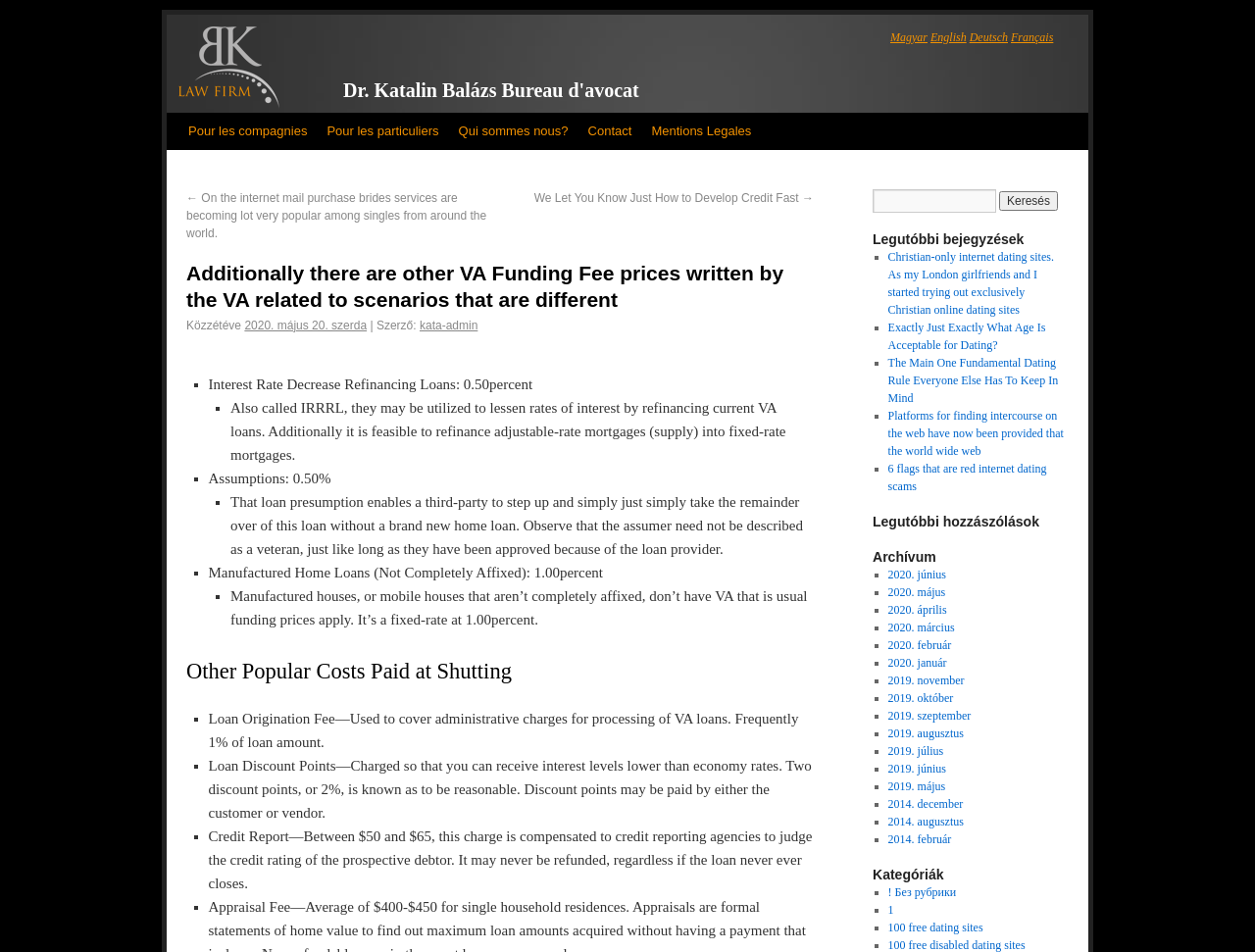Bounding box coordinates are specified in the format (top-left x, top-left y, bottom-right x, bottom-right y). All values are floating point numbers bounded between 0 and 1. Please provide the bounding box coordinate of the region this sentence describes: Fun

None